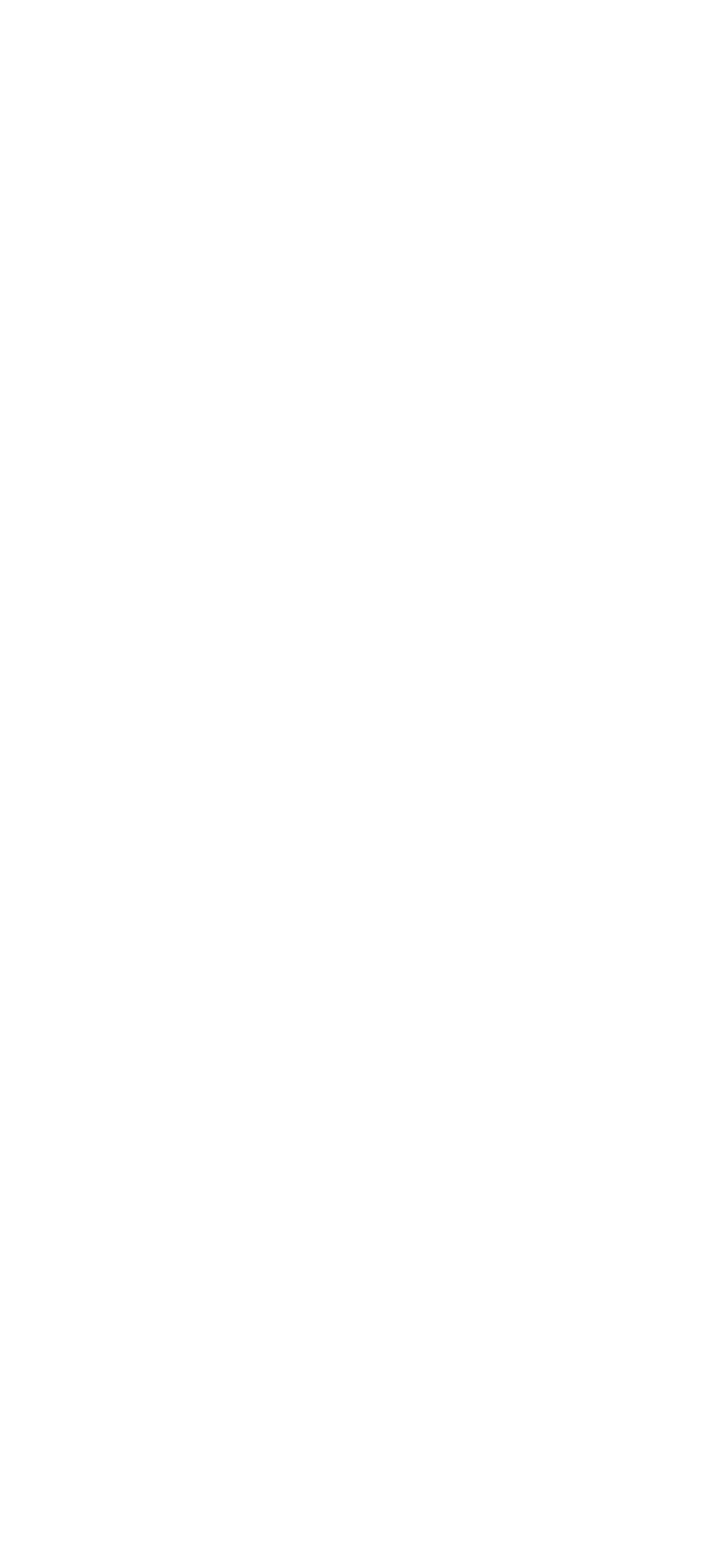Please study the image and answer the question comprehensively:
Where is the Rally for Bob Tosi event being held?

The location of the Rally for Bob Tosi event is mentioned in the text 'Knights of Columbus, 15 Winslow Street, Arlington'.